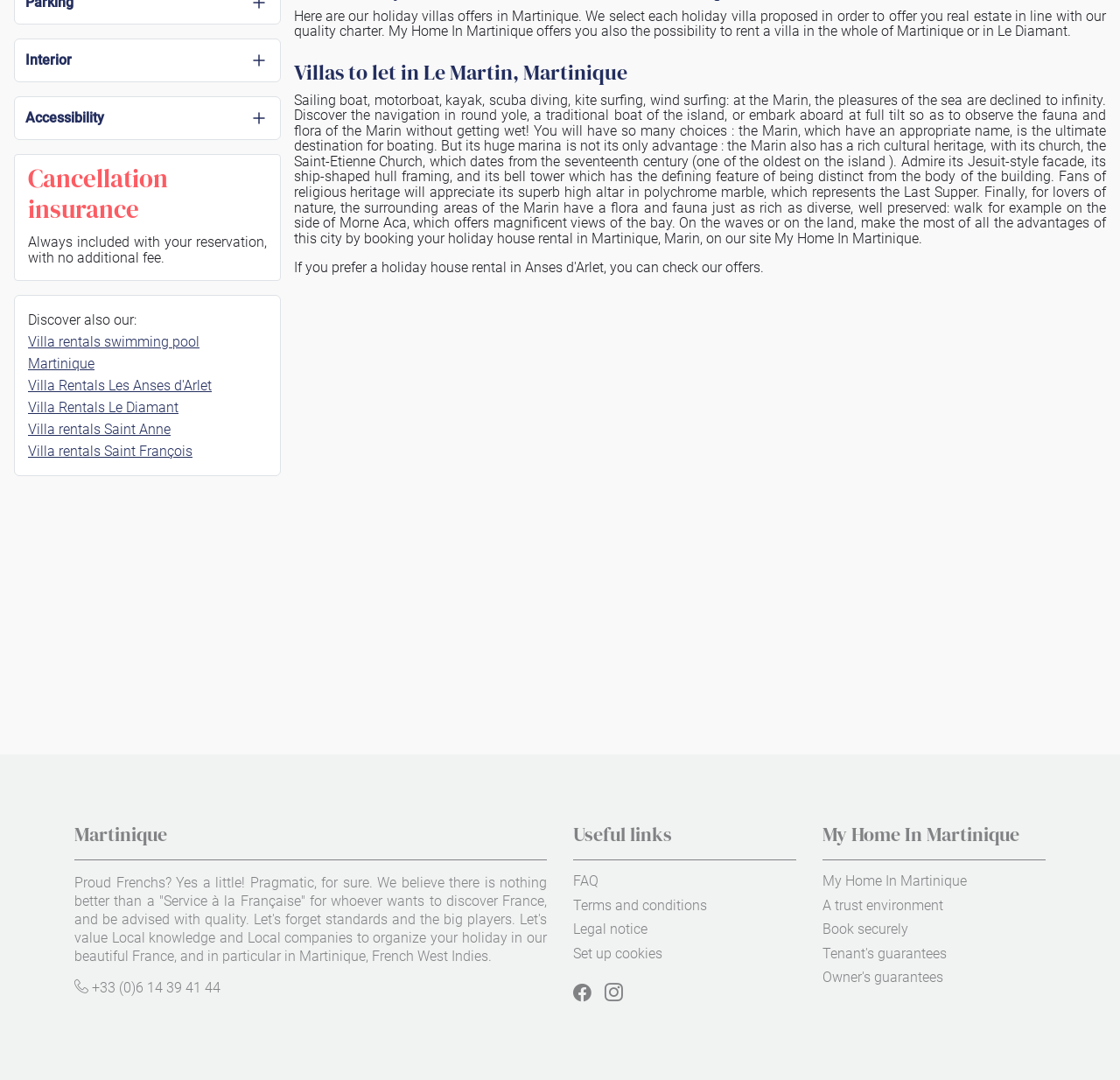Locate the bounding box coordinates of the UI element described by: "FAQ". The bounding box coordinates should consist of four float numbers between 0 and 1, i.e., [left, top, right, bottom].

[0.512, 0.808, 0.534, 0.823]